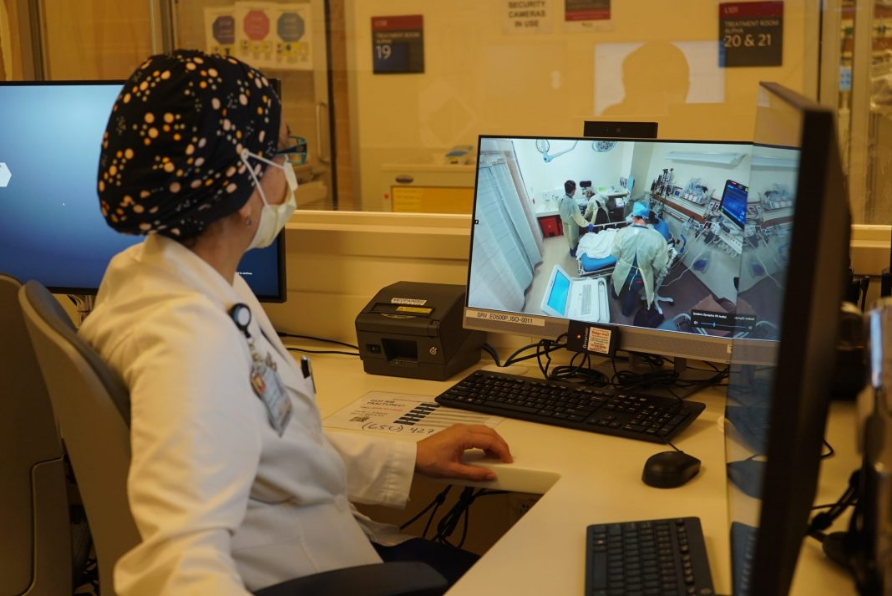Explain the image with as much detail as possible.

In this poignant image, a healthcare professional, dressed in scrubs and a patterned cap, monitors patient care from a dedicated workstation. The scene captures the complex dynamics of modern healthcare, highlighting the integration of technology in patient monitoring. 

On the computer screen, a live feed displays a team of medical personnel tending to a patient in a hospital room, showcasing the collaborative efforts in critical care settings. The caregiver's focused expression reflects the seriousness of their responsibilities, underscoring the essential role of healthcare workers, especially during demanding times like the pandemic. The background features various equipment typical of a hospital environment, reinforcing the theme of vigilance and care in the face of medical challenges. 

This image is part of a broader discussion on how technology has transformed work dynamics in healthcare during unprecedented times, emphasizing the necessity of adapting to new methods of patient care.